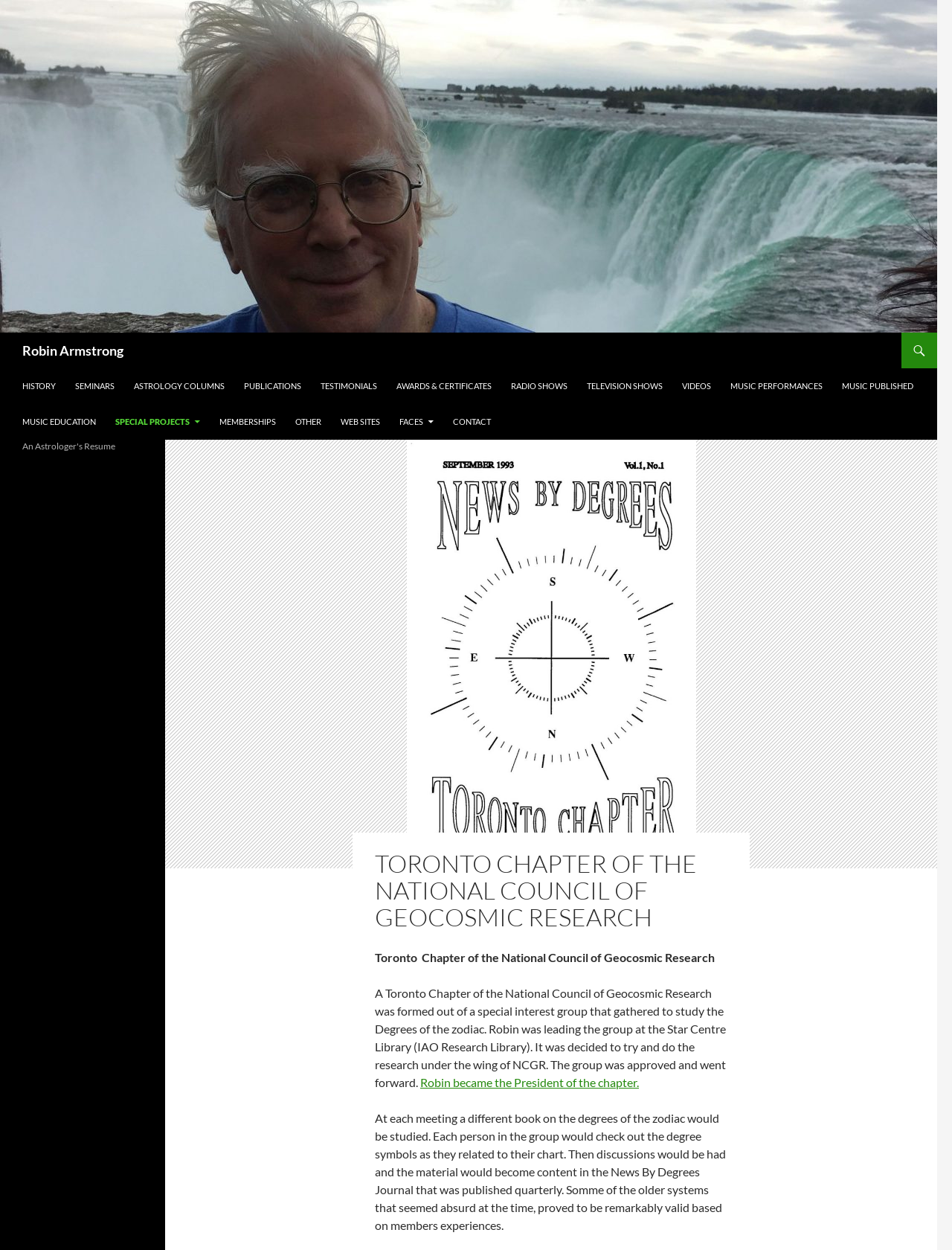Who led the special interest group?
Provide a comprehensive and detailed answer to the question.

According to the static text, 'Robin was leading the group at the Star Centre Library (IAO Research Library).' This indicates that Robin was the leader of the special interest group.